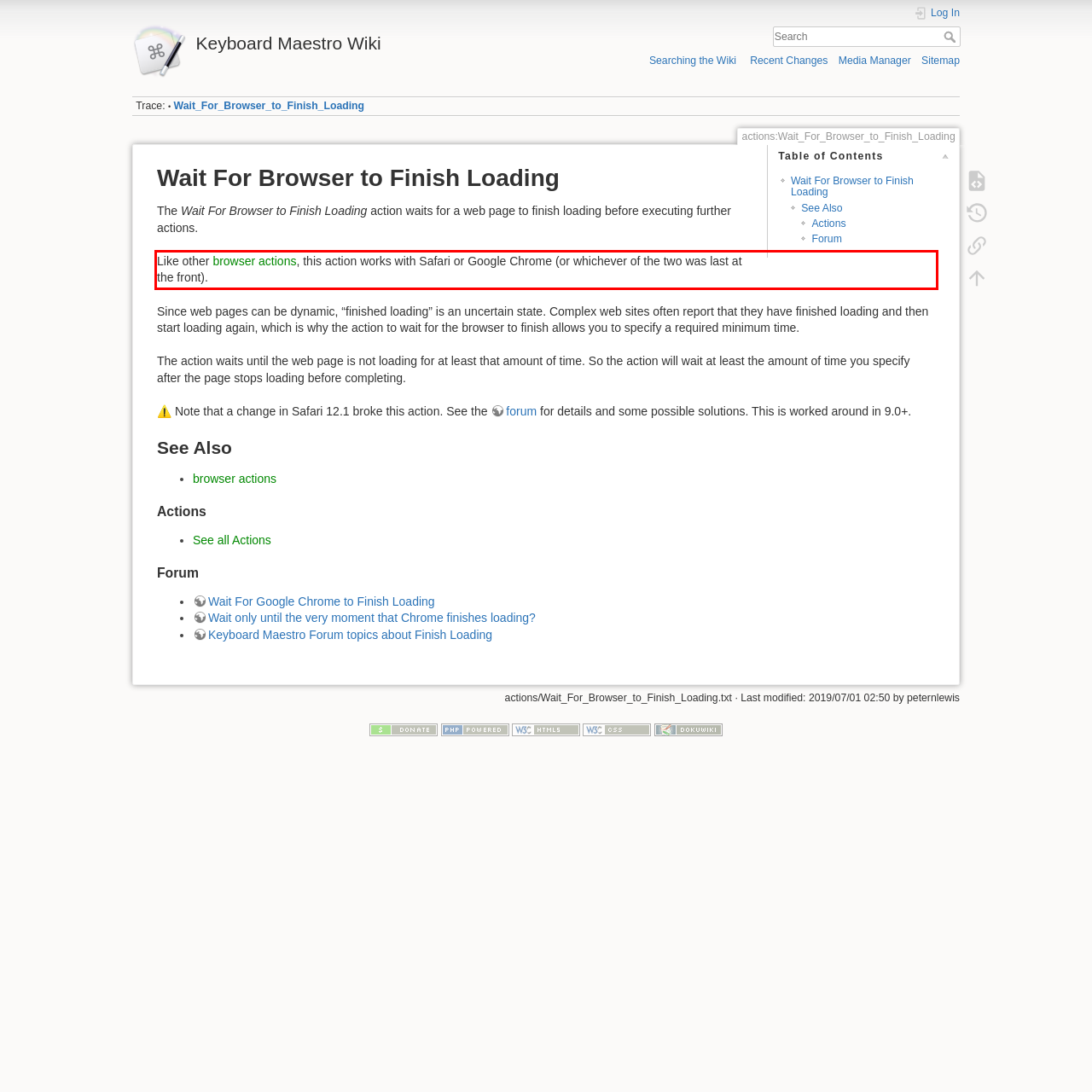The screenshot provided shows a webpage with a red bounding box. Apply OCR to the text within this red bounding box and provide the extracted content.

Like other browser actions, this action works with Safari or Google Chrome (or whichever of the two was last at the front).